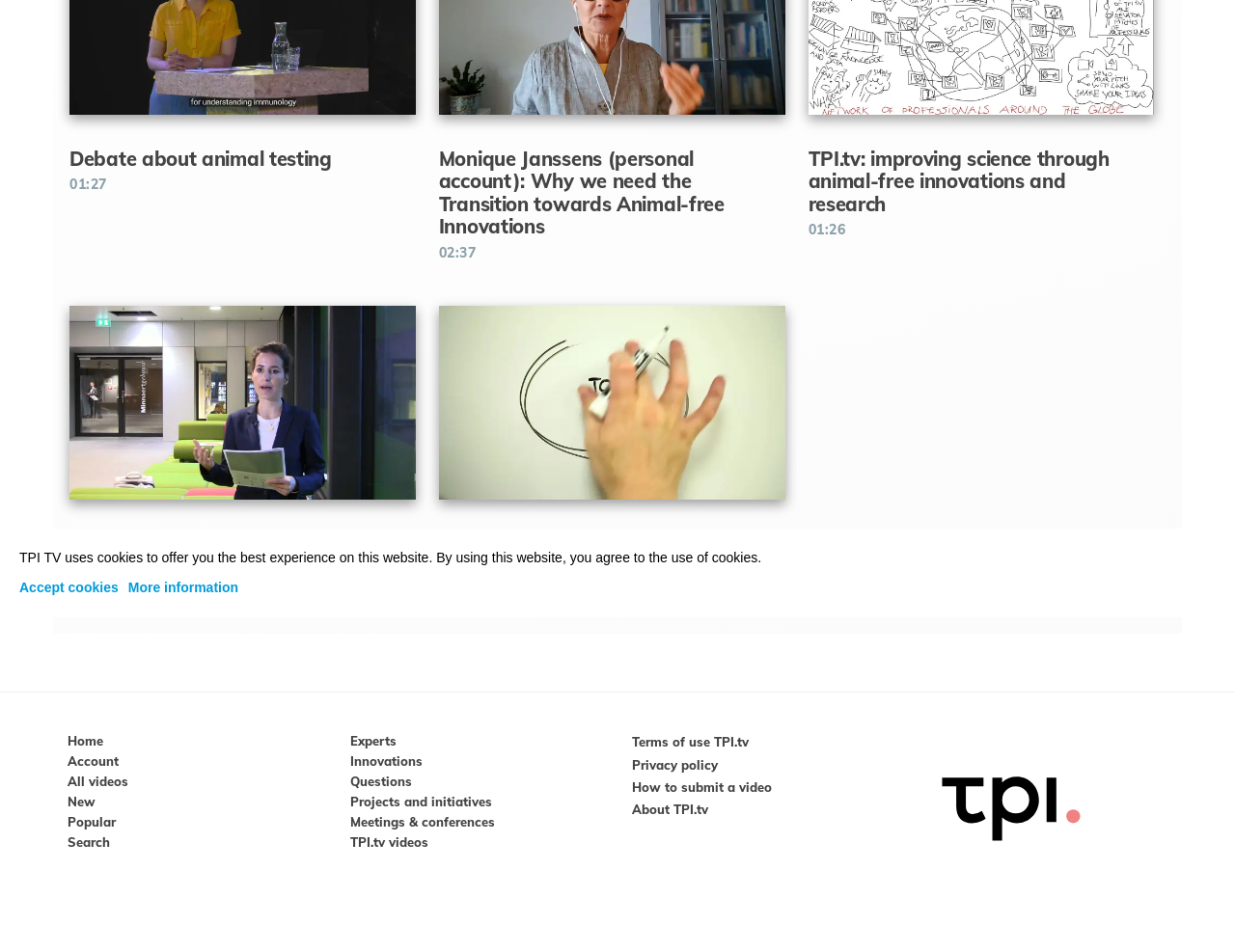Locate the UI element described by Terms of use TPI.tv and provide its bounding box coordinates. Use the format (top-left x, top-left y, bottom-right x, bottom-right y) with all values as floating point numbers between 0 and 1.

[0.512, 0.854, 0.606, 0.87]